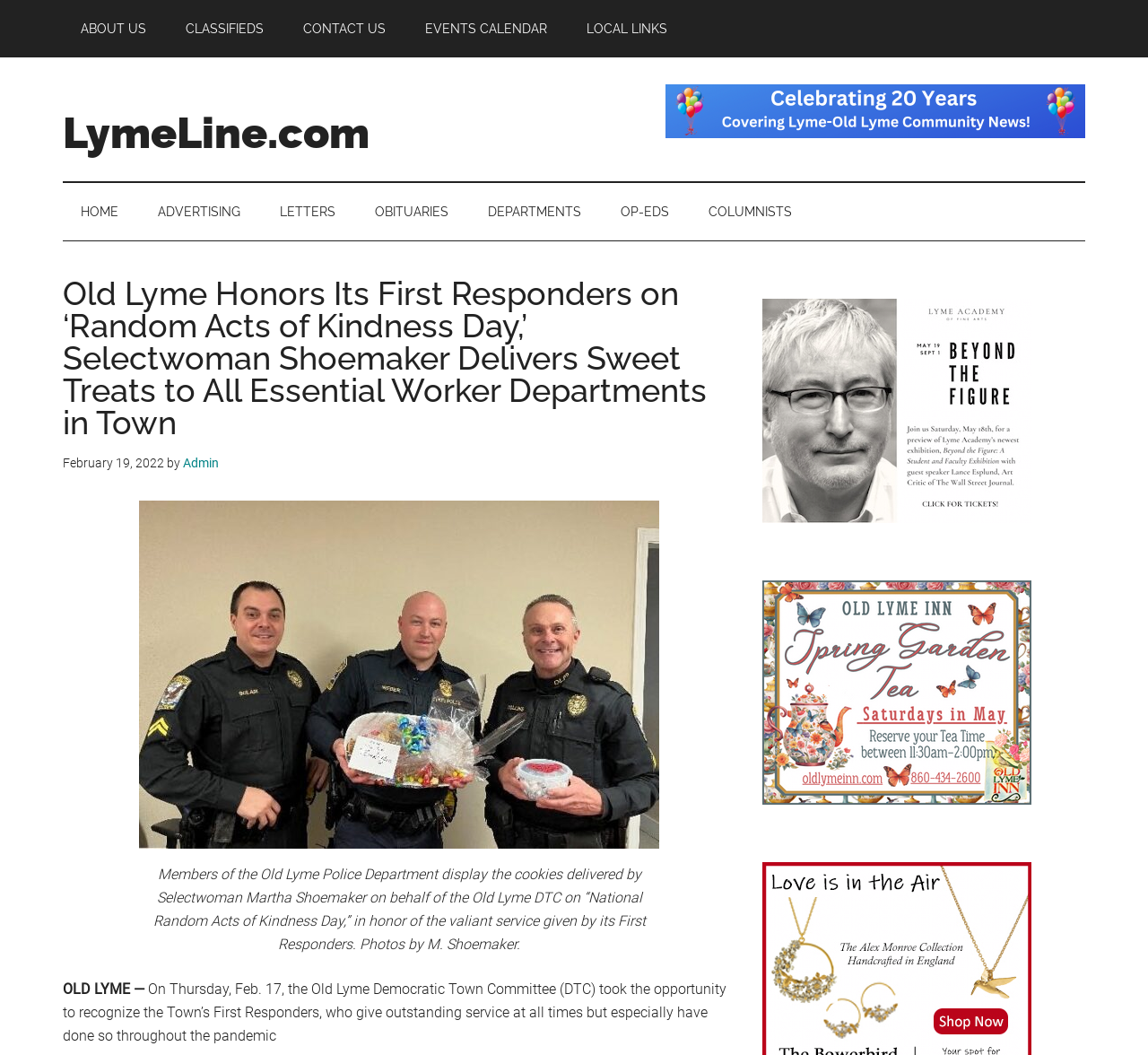Please analyze the image and provide a thorough answer to the question:
How many images are in the article?

I found one figure element in the article, which contains an image. The image is described by a figcaption element, which provides a description of the image.